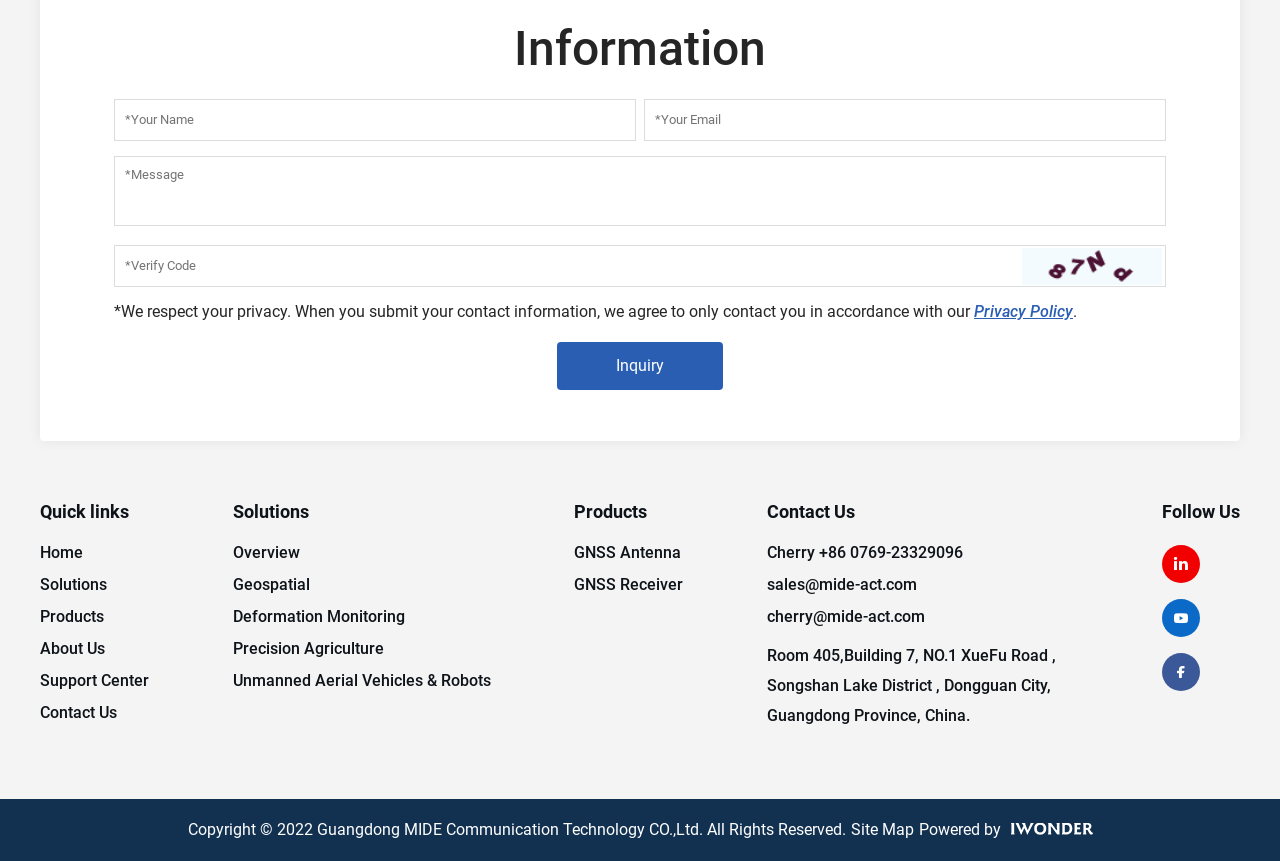Pinpoint the bounding box coordinates of the element you need to click to execute the following instruction: "View the Privacy Policy". The bounding box should be represented by four float numbers between 0 and 1, in the format [left, top, right, bottom].

[0.761, 0.351, 0.838, 0.373]